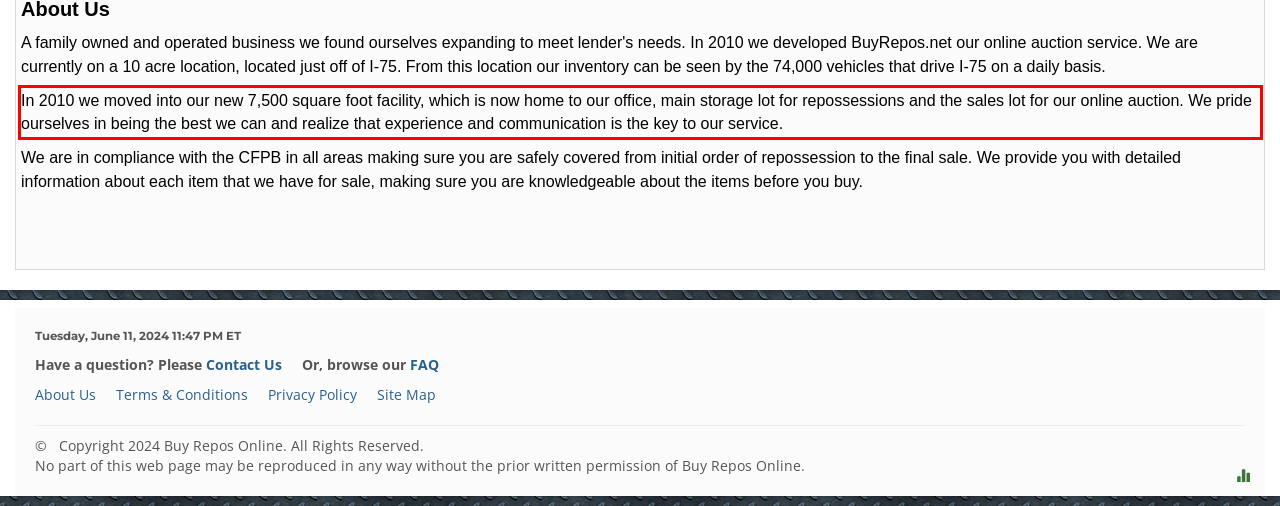From the given screenshot of a webpage, identify the red bounding box and extract the text content within it.

In 2010 we moved into our new 7,500 square foot facility, which is now home to our office, main storage lot for repossessions and the sales lot for our online auction. We pride ourselves in being the best we can and realize that experience and communication is the key to our service.